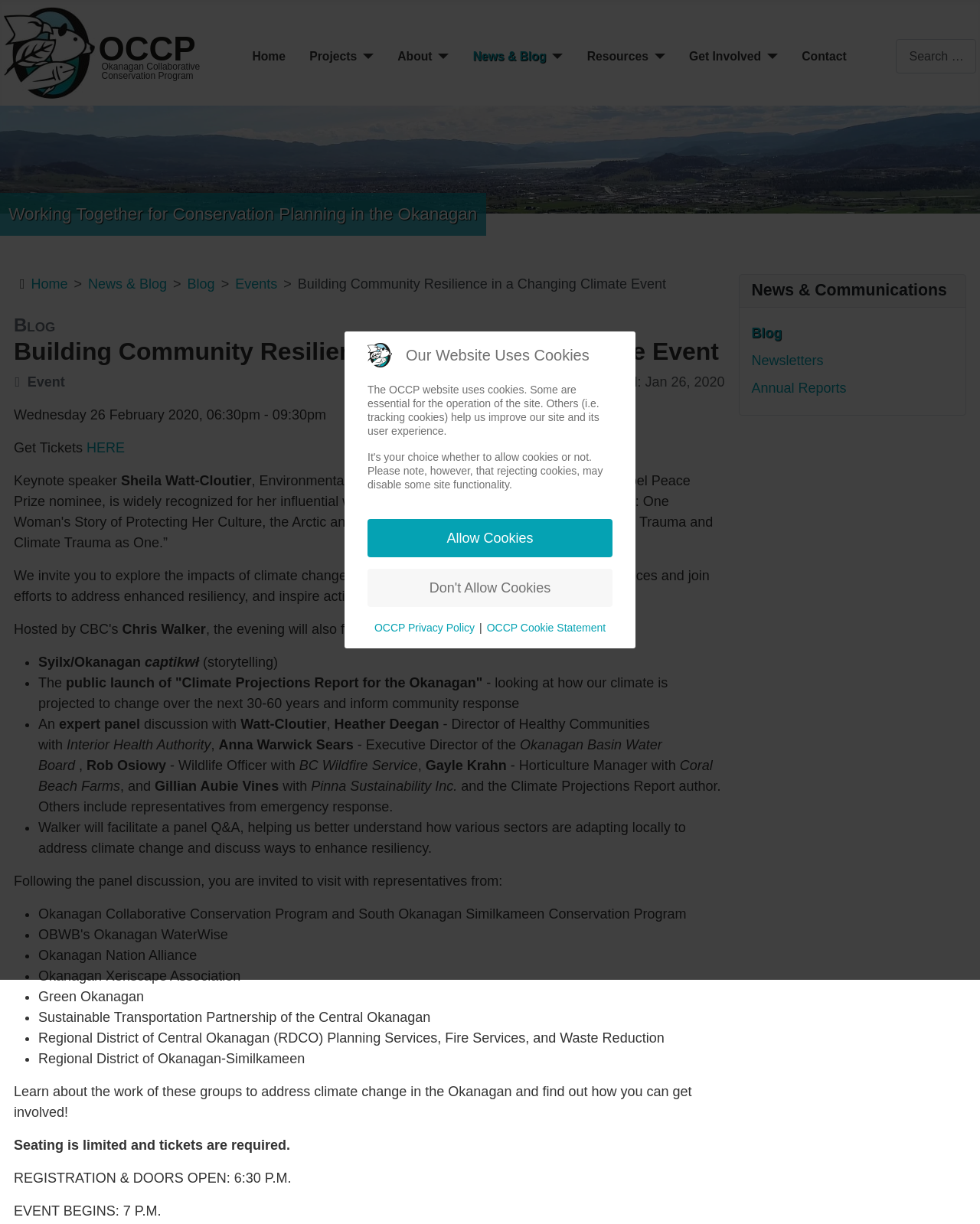Determine the bounding box coordinates (top-left x, top-left y, bottom-right x, bottom-right y) of the UI element described in the following text: Contact

[0.818, 0.039, 0.864, 0.053]